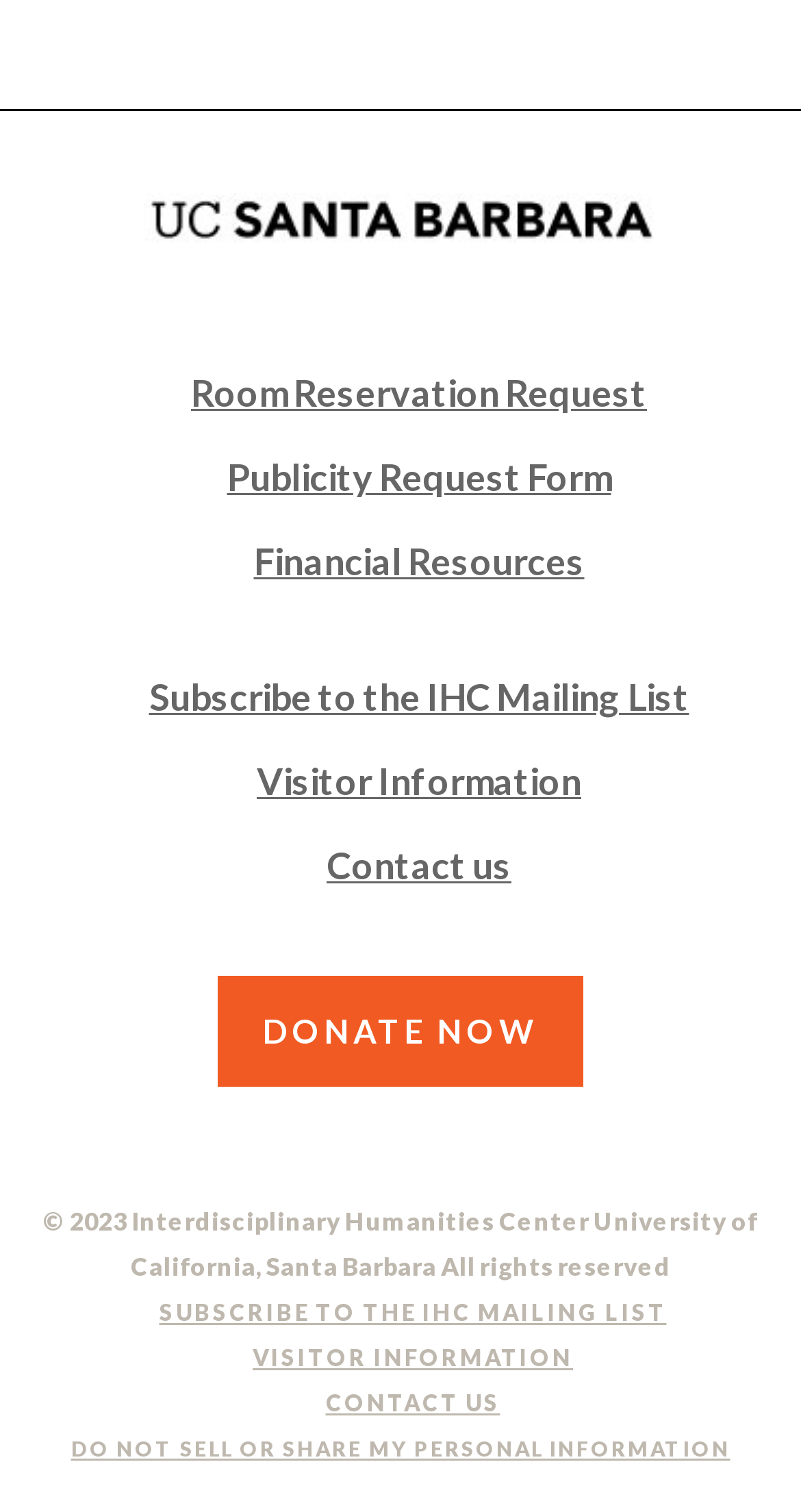Please reply to the following question with a single word or a short phrase:
How many links are there at the bottom of the webpage?

3